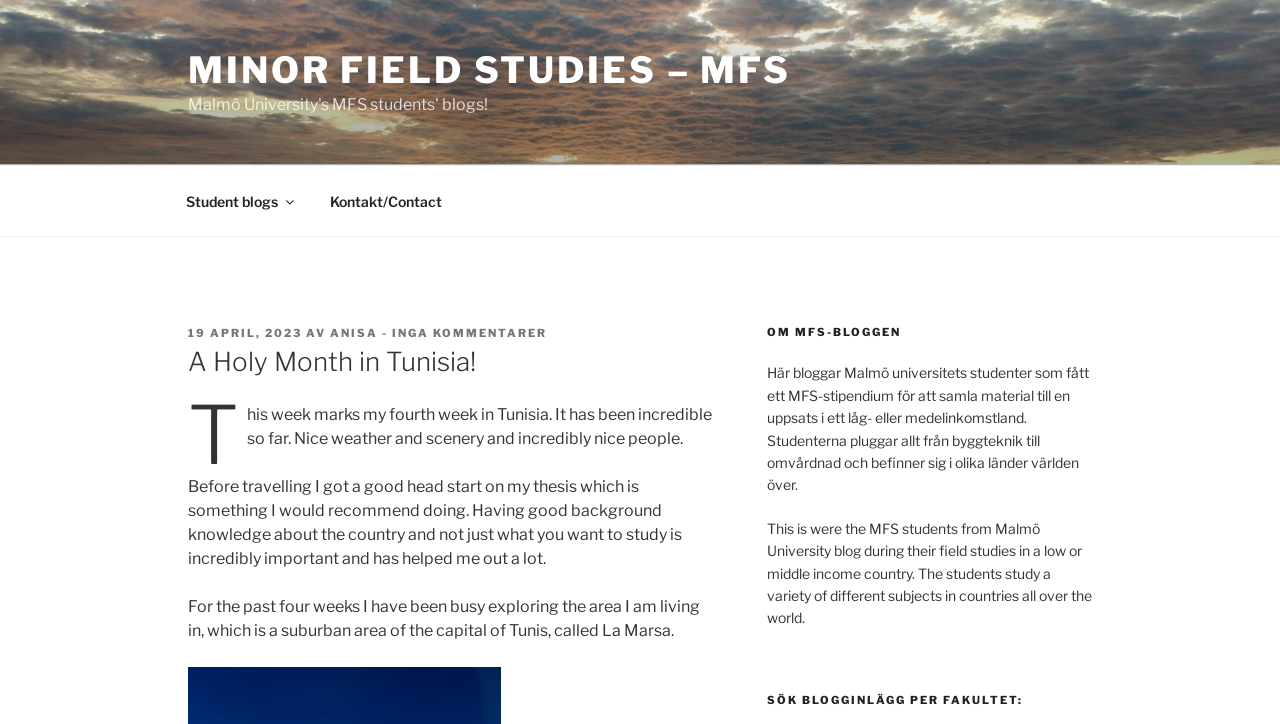Respond to the following query with just one word or a short phrase: 
What is the subject of study of the students blogging here?

Various subjects